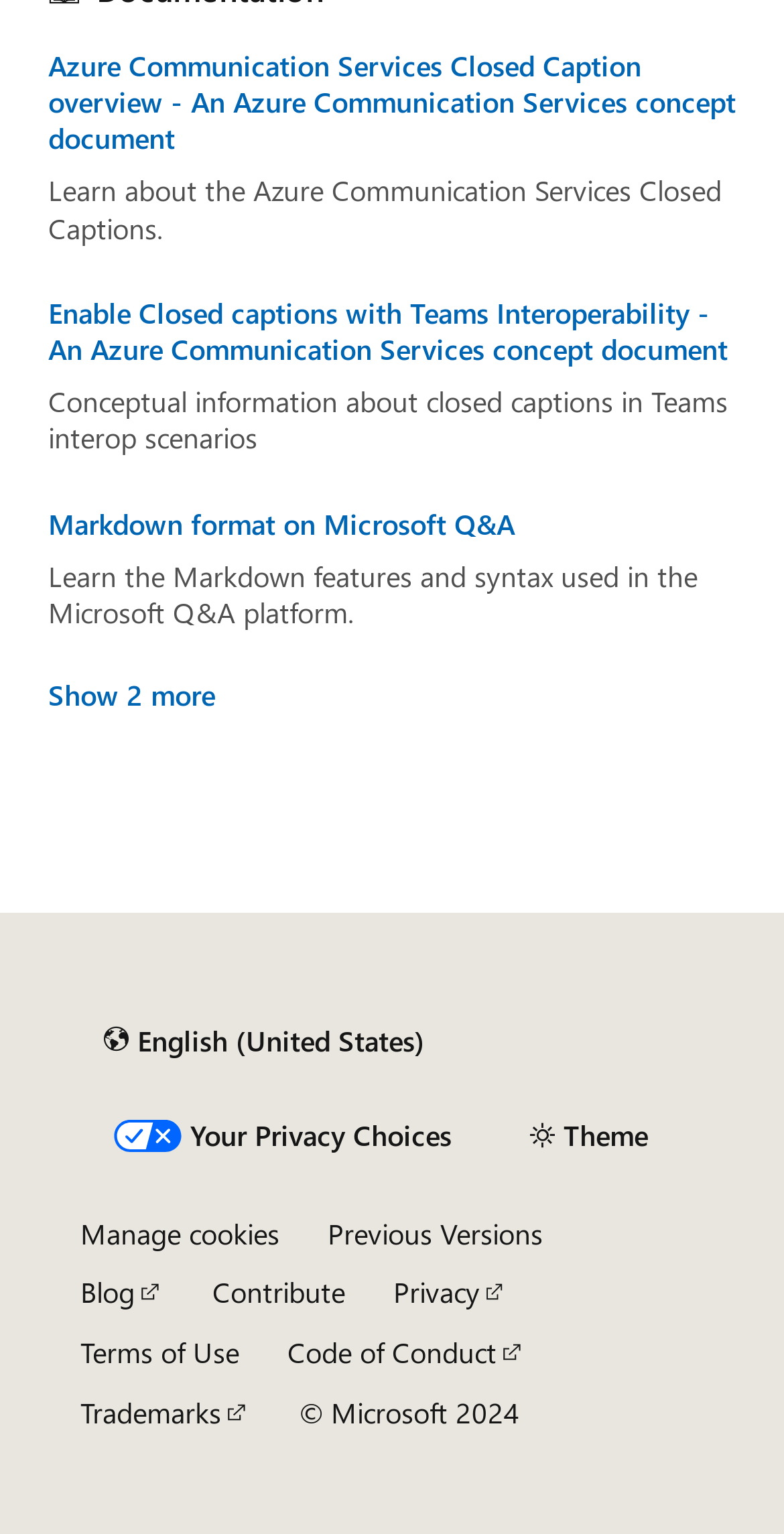What year is mentioned in the copyright notice?
Based on the image content, provide your answer in one word or a short phrase.

2024